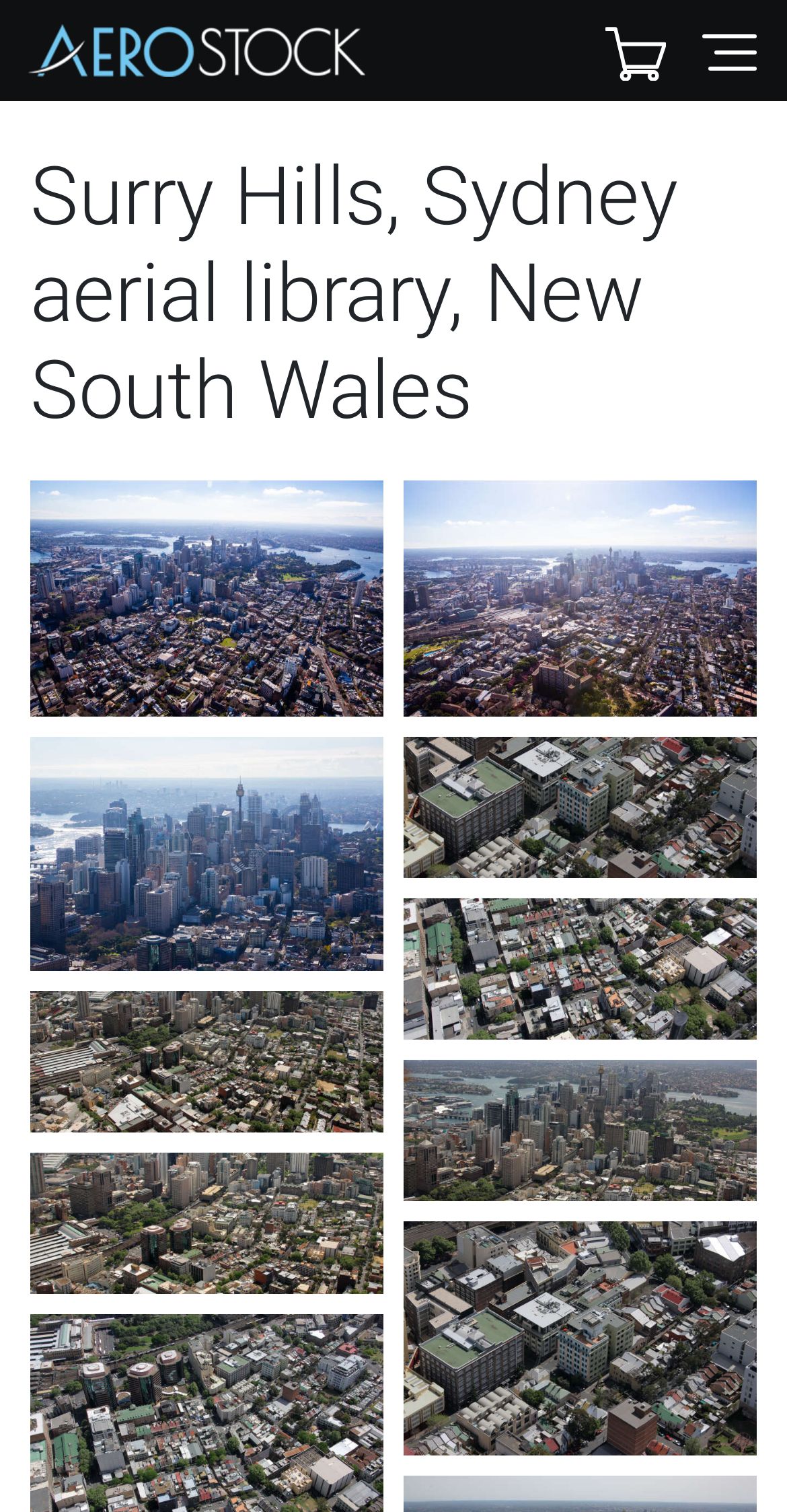Locate the UI element that matches the description Cart in the webpage screenshot. Return the bounding box coordinates in the format (top-left x, top-left y, bottom-right x, bottom-right y), with values ranging from 0 to 1.

[0.769, 0.0, 0.846, 0.067]